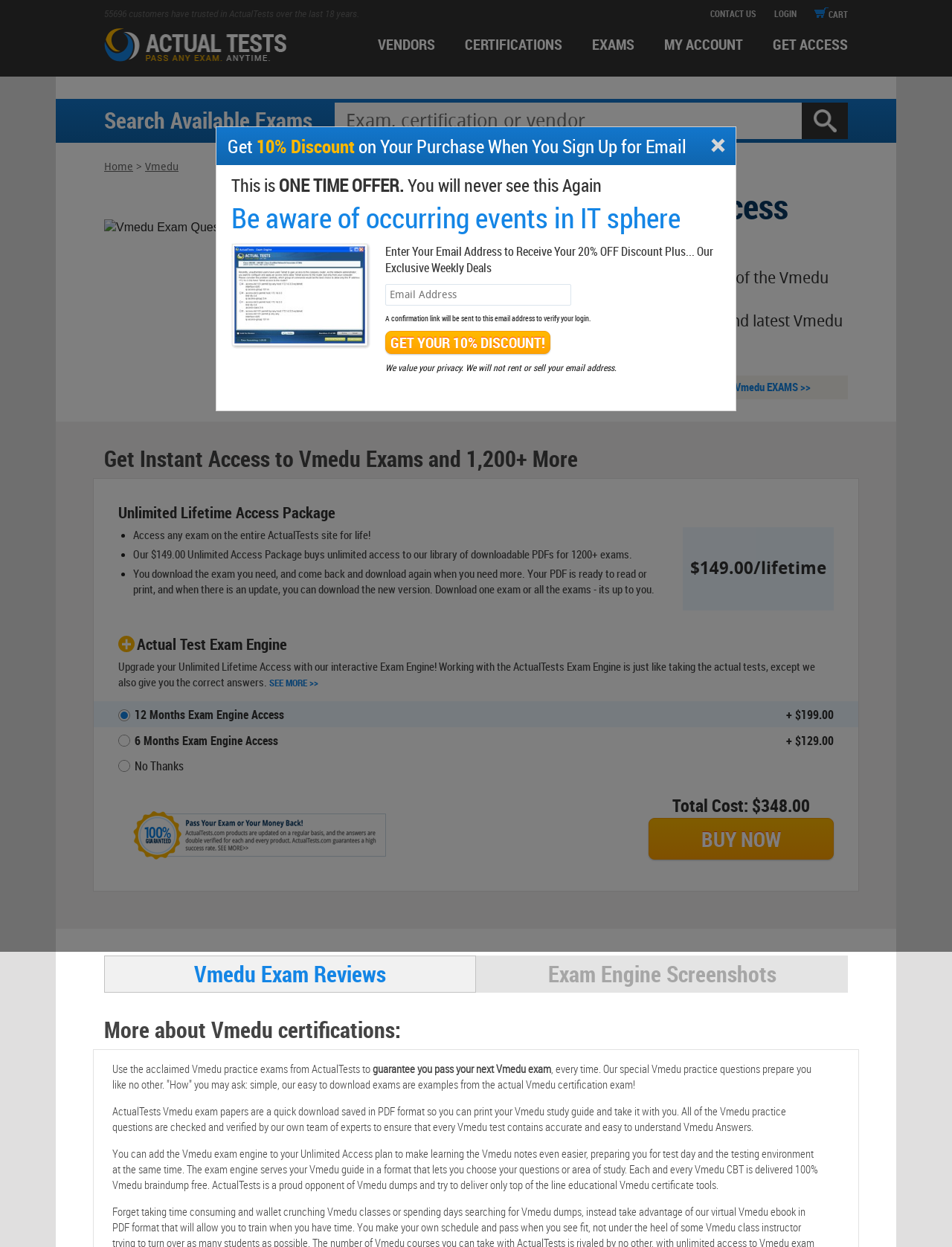Summarize the webpage in an elaborate manner.

This webpage is focused on providing guaranteed Vmedu training and certification exam preparation. At the top, there are several links to navigate to different sections of the website, including "CONTACT US", "LOGIN", "CART", and more. Below these links, there is a brief statement about the trustworthiness of the website, with over 55,000 customers having trusted in ActualTests over the last 18 years.

On the left side of the page, there is a search bar where users can search for available exams. Below the search bar, there are links to navigate to different sections of the website, including "Home", "Vmedu", and more.

The main content of the webpage is divided into several sections. The first section highlights the benefits of using ActualTests, including unlimited lifetime access to IT exam questions and answers. There is a heading that reads "Get Instant Access to Vmedu Exams and 1,200+ More" and a brief description of the unlimited lifetime access package.

The next section lists the features of the unlimited lifetime access package, including access to any exam on the entire ActualTests site for life, downloadable PDFs for 1200+ exams, and more. The total cost of the package is $149.00.

Below this section, there is a heading that reads "Actual Test Exam Engine" and a brief description of the exam engine. Users can upgrade their unlimited lifetime access with the interactive exam engine, which simulates the actual test-taking experience.

The webpage also includes customer reviews and screenshots of the exam engine. Additionally, there is a section that provides more information about Vmedu certifications, including how to guarantee passing the next Vmedu exam using ActualTests' practice exams.

On the right side of the page, there is a call-to-action to get a 10% discount on the purchase when signing up for email. Users can enter their email address to receive the discount and exclusive weekly deals.